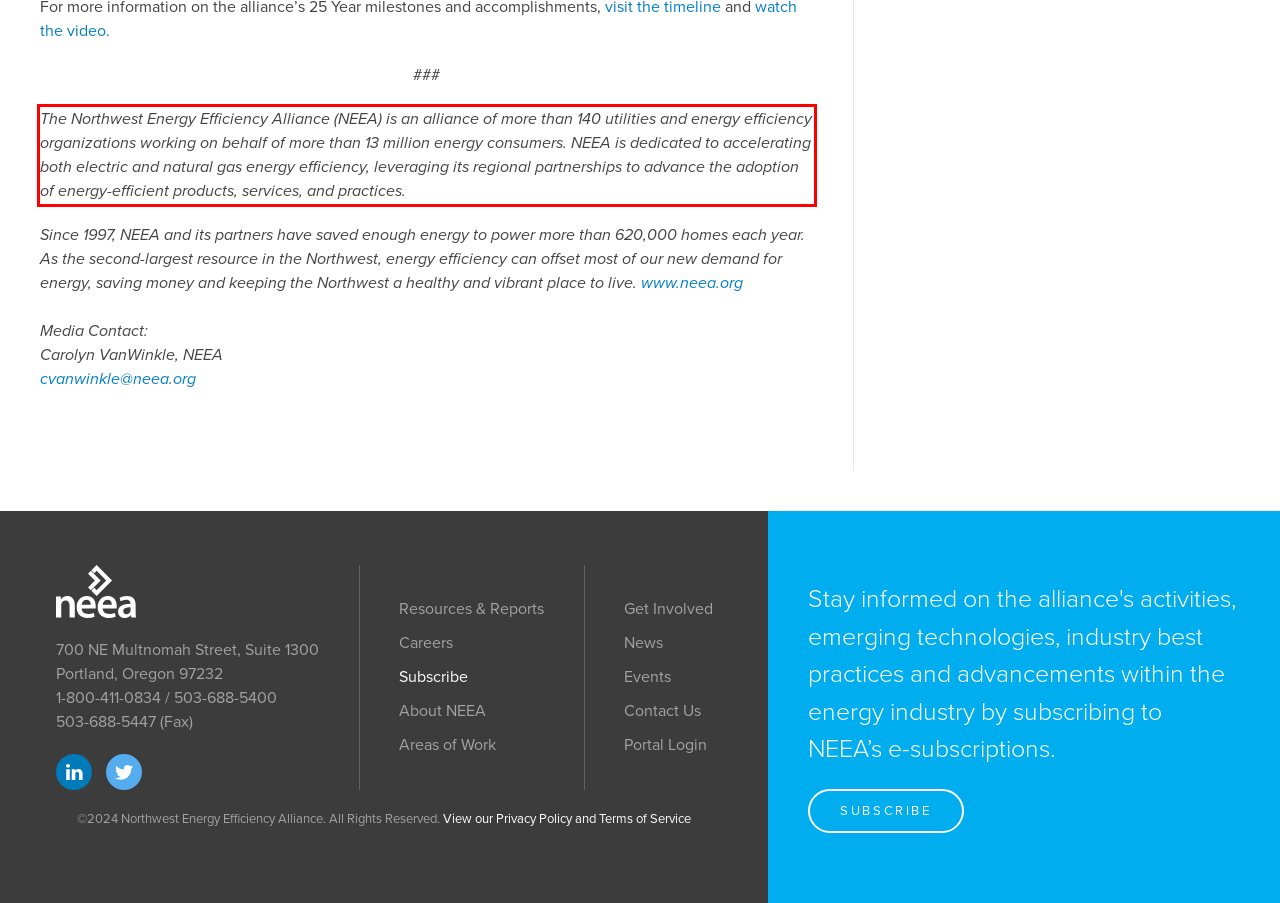Examine the webpage screenshot and use OCR to obtain the text inside the red bounding box.

The Northwest Energy Efficiency Alliance (NEEA) is an alliance of more than 140 utilities and energy efficiency organizations working on behalf of more than 13 million energy consumers. NEEA is dedicated to accelerating both electric and natural gas energy efficiency, leveraging its regional partnerships to advance the adoption of energy-efficient products, services, and practices.